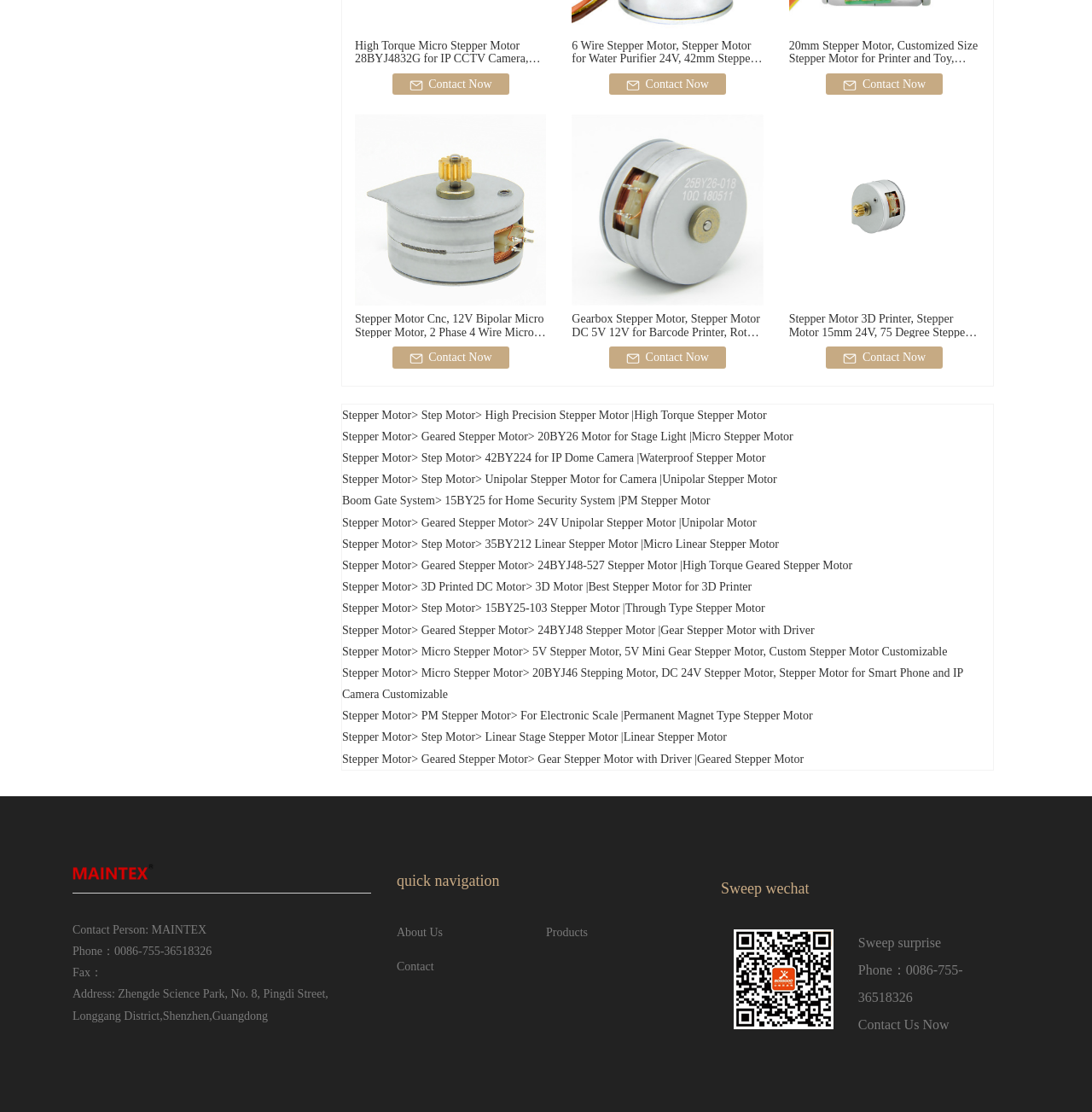Identify the bounding box for the UI element that is described as follows: "3D Printed DC Motor".

[0.386, 0.522, 0.481, 0.533]